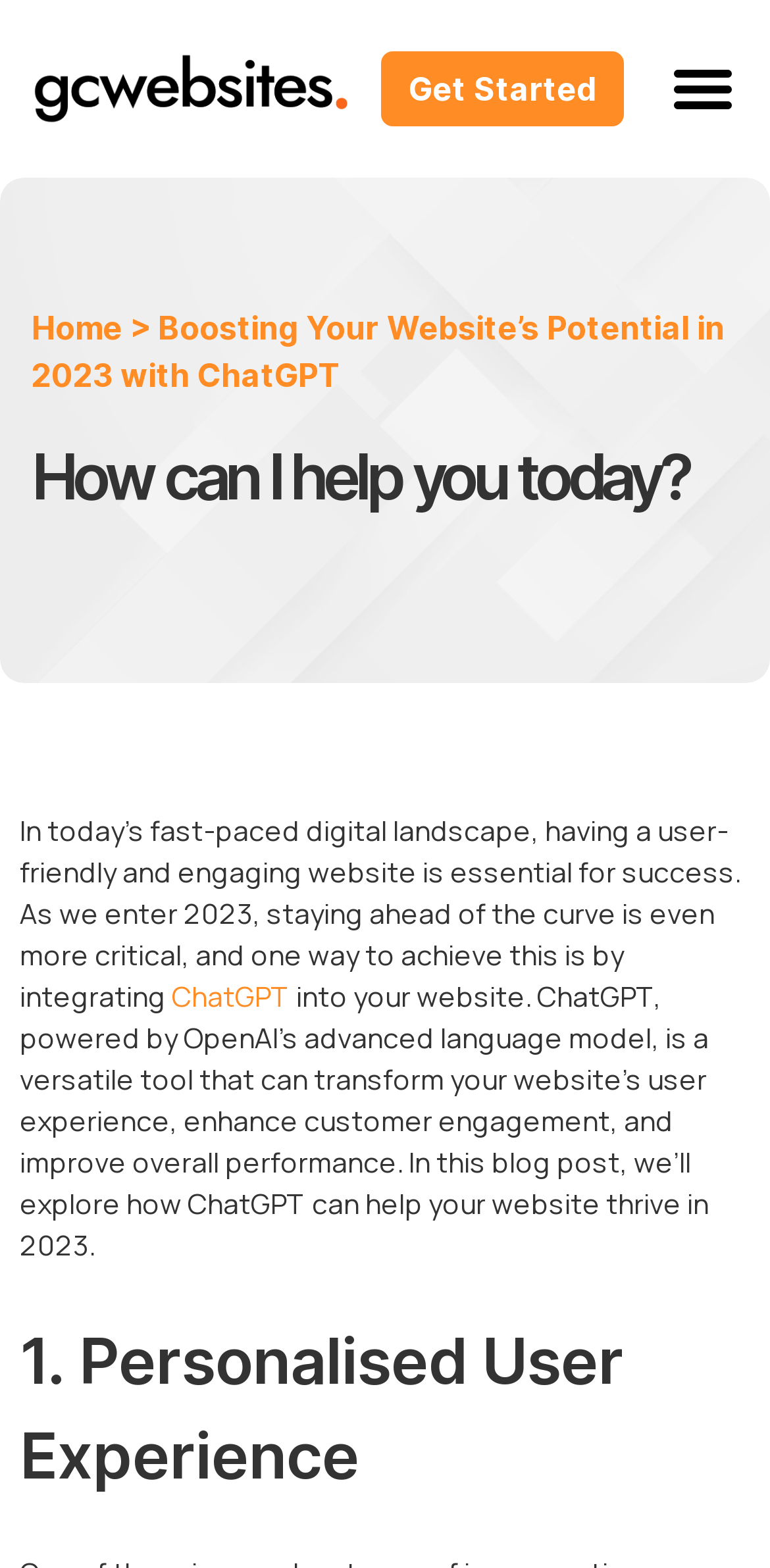Generate the text content of the main heading of the webpage.

How can I help you today?